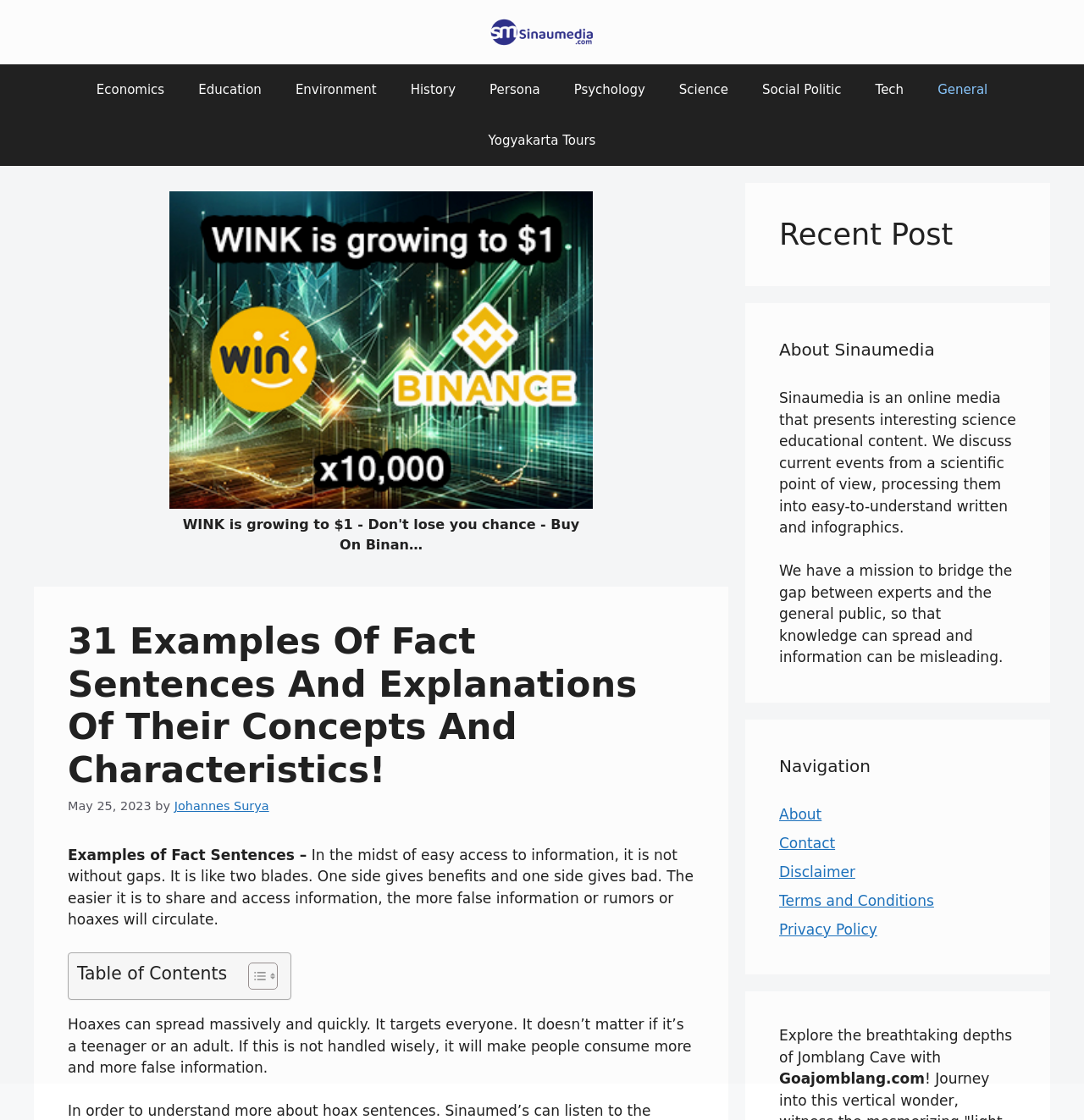Specify the bounding box coordinates of the element's region that should be clicked to achieve the following instruction: "Visit the 'Yogyakarta Tours' page". The bounding box coordinates consist of four float numbers between 0 and 1, in the format [left, top, right, bottom].

[0.435, 0.103, 0.565, 0.148]